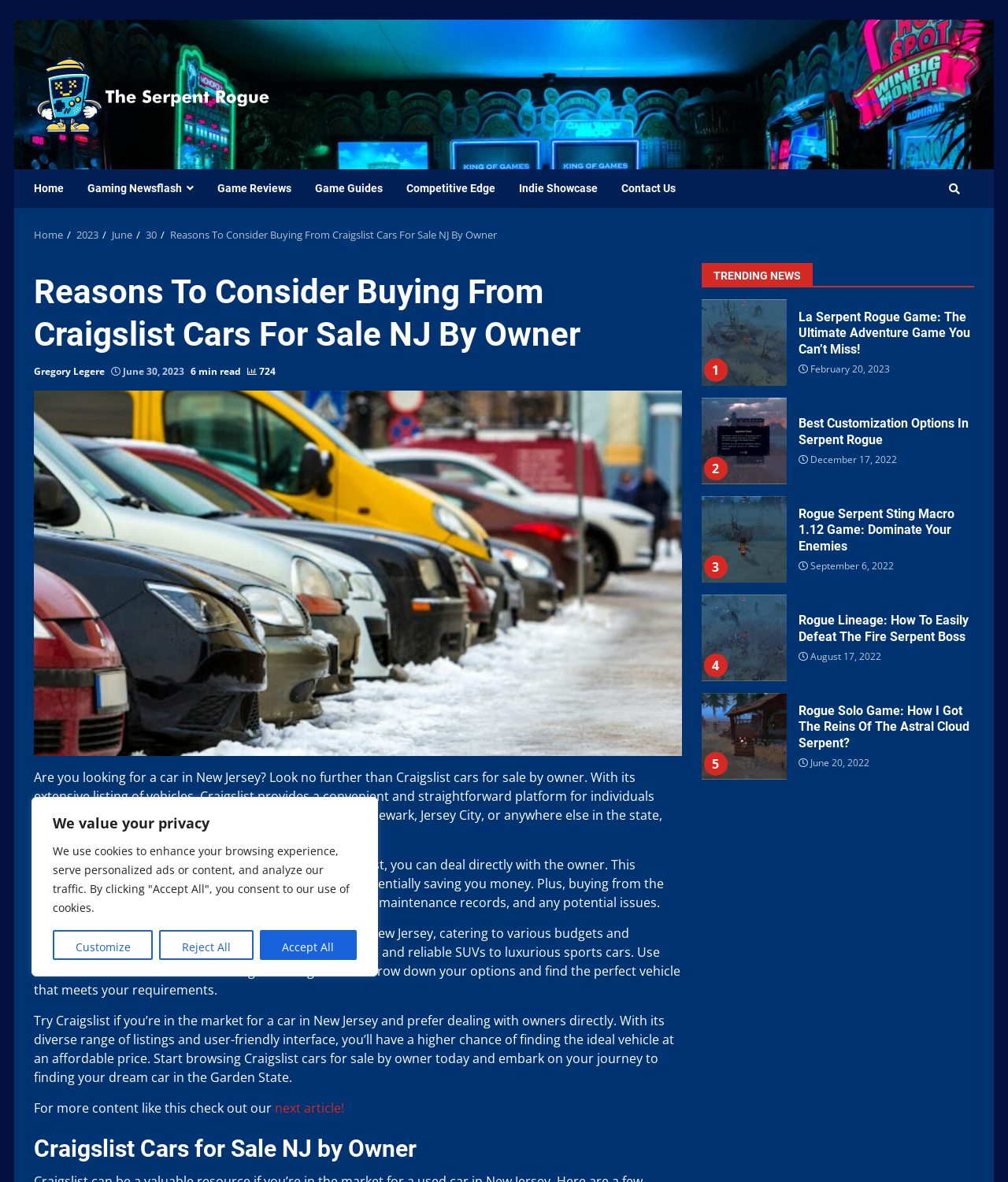Please identify the bounding box coordinates of the clickable area that will fulfill the following instruction: "browse the trending news". The coordinates should be in the format of four float numbers between 0 and 1, i.e., [left, top, right, bottom].

[0.696, 0.222, 0.966, 0.243]